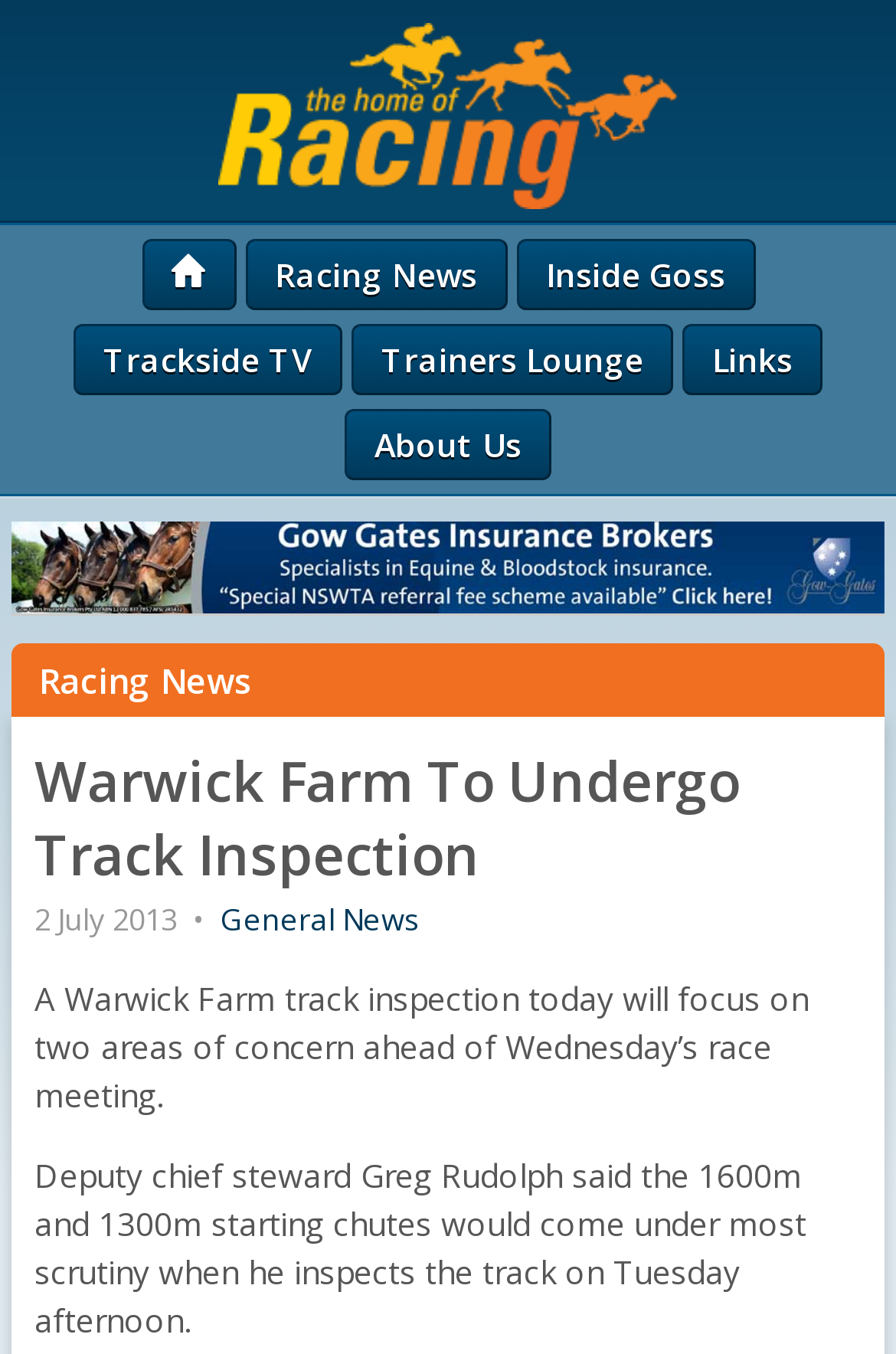Create a full and detailed caption for the entire webpage.

The webpage is about racing news, specifically a track inspection at Warwick Farm. At the top, there is a logo and a link to "Home of Racing" on the left, accompanied by an image of the same name. Below this, there are several links to different sections of the website, including "Home", "Racing News", "Inside Goss", "Trackside TV", "Trainers Lounge", and "Links", arranged horizontally across the page.

Further down, there is a complementary section with a link to "Racing News" on the left. To the right of this link, there is a header with the title "Warwick Farm To Undergo Track Inspection" in a larger font size. Below the title, there is a time stamp indicating the date "2 July 2013". Next to the time stamp, there is a link to "General News".

The main content of the webpage is a news article, which starts with a brief summary: "A Warwick Farm track inspection today will focus on two areas of concern ahead of Wednesday’s race meeting." The article continues below, describing the inspection process, stating that Deputy chief steward Greg Rudolph will scrutinize the 1600m and 1300m starting chutes during the track inspection on Tuesday afternoon.